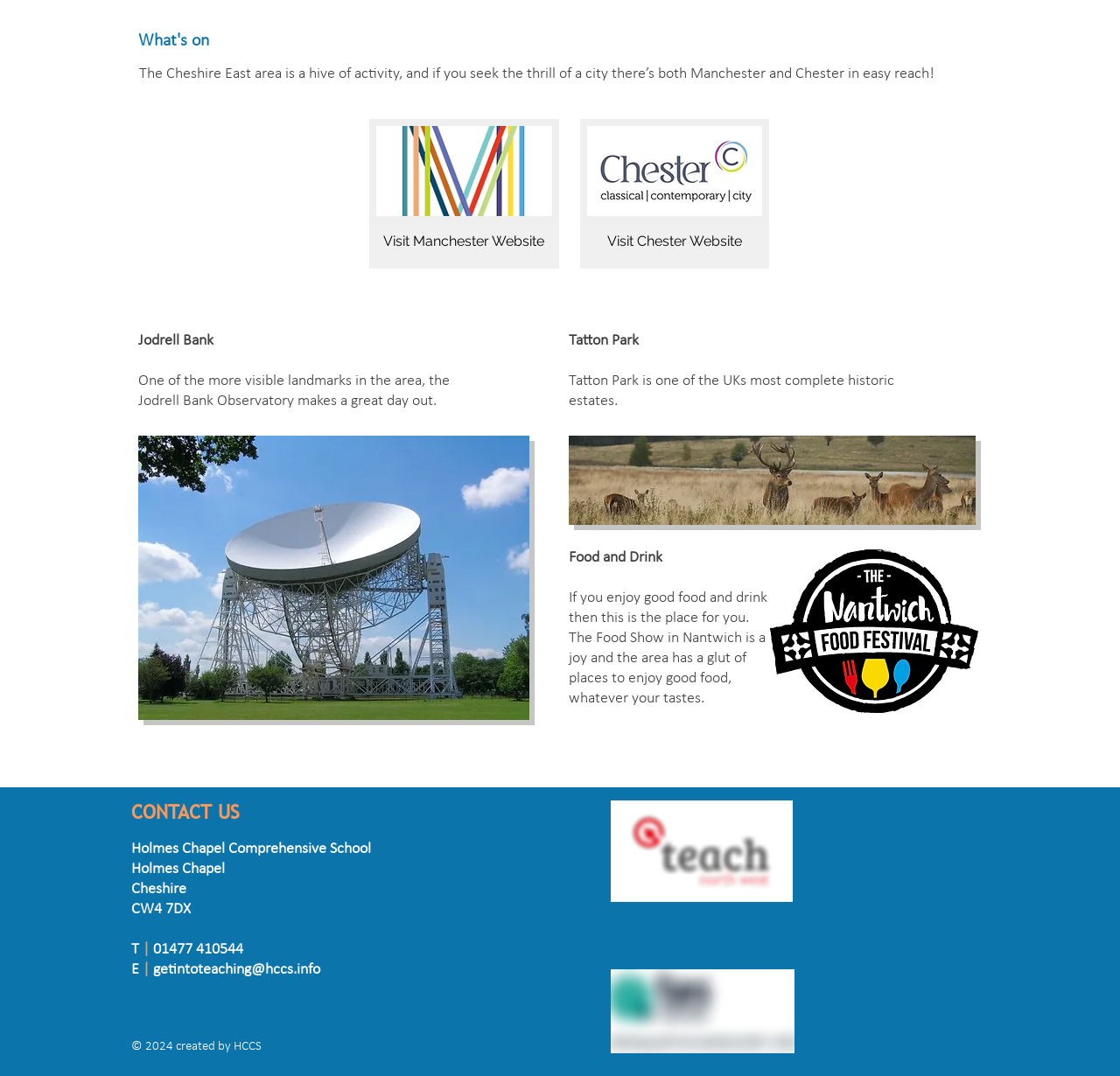Determine the bounding box coordinates for the UI element with the following description: "getintoteaching@hccs.info". The coordinates should be four float numbers between 0 and 1, represented as [left, top, right, bottom].

[0.137, 0.893, 0.286, 0.909]